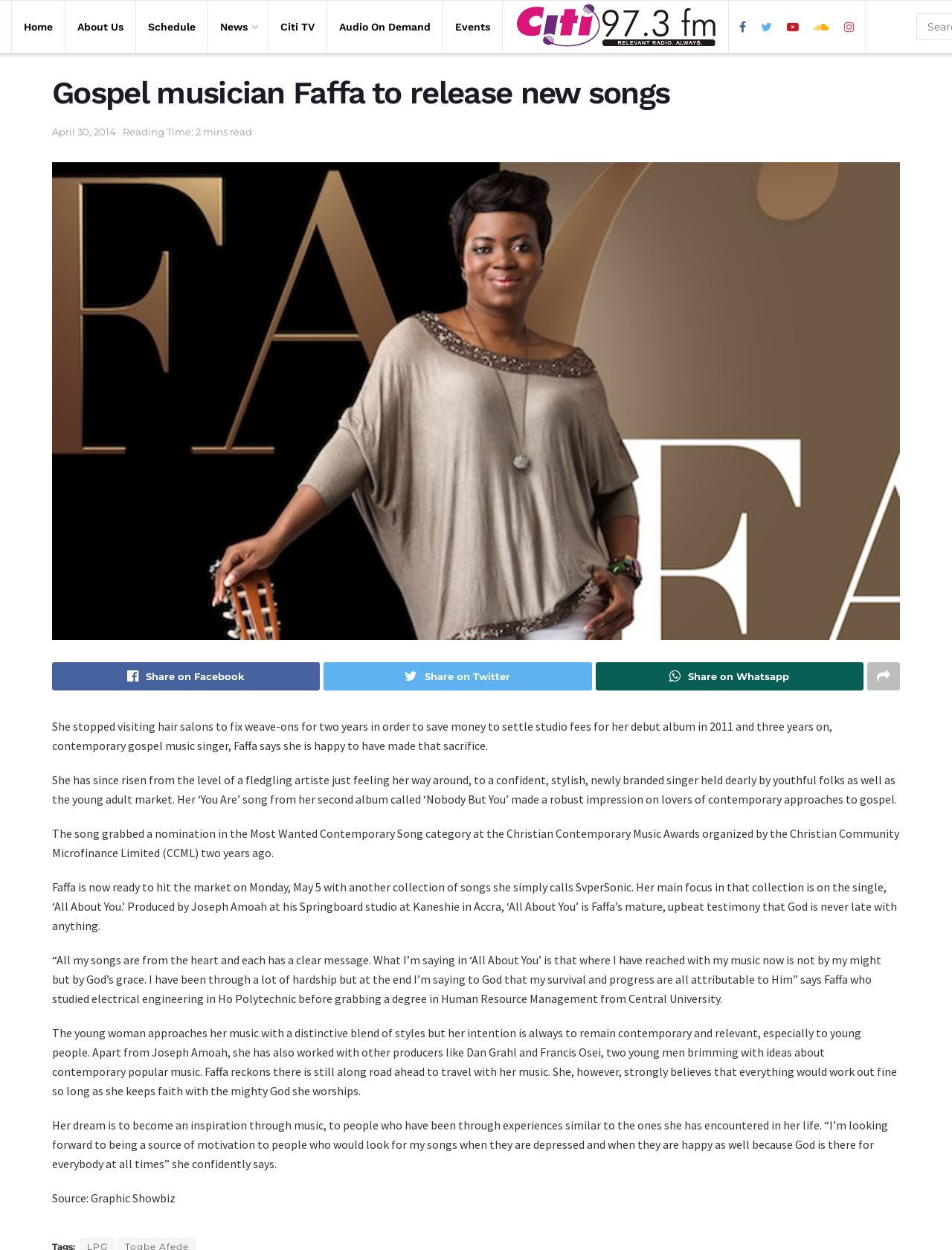Can you determine the bounding box coordinates of the area that needs to be clicked to fulfill the following instruction: "See all posts"?

None